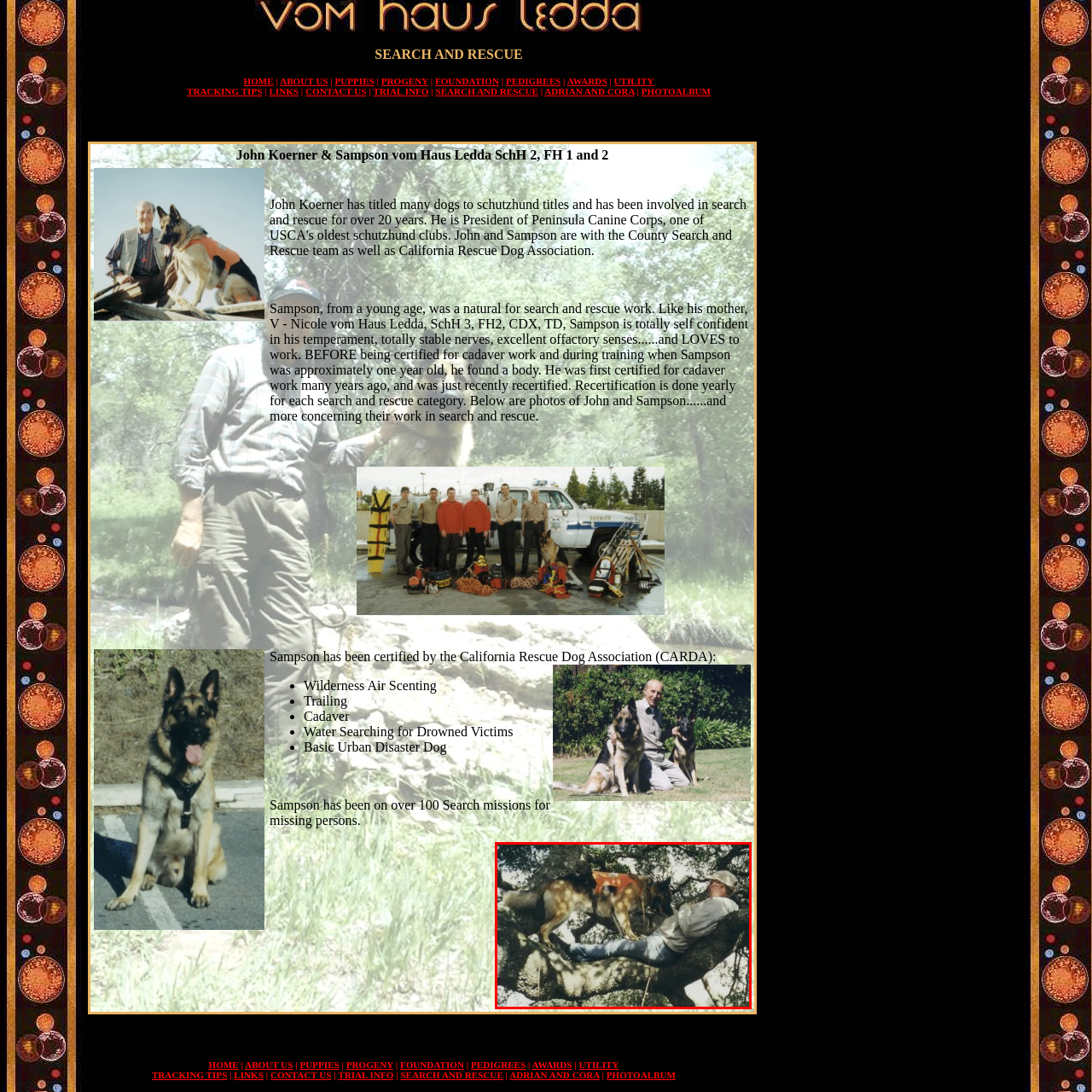Concentrate on the image inside the red border and answer the question in one word or phrase: 
What is the man possibly doing?

search and rescue